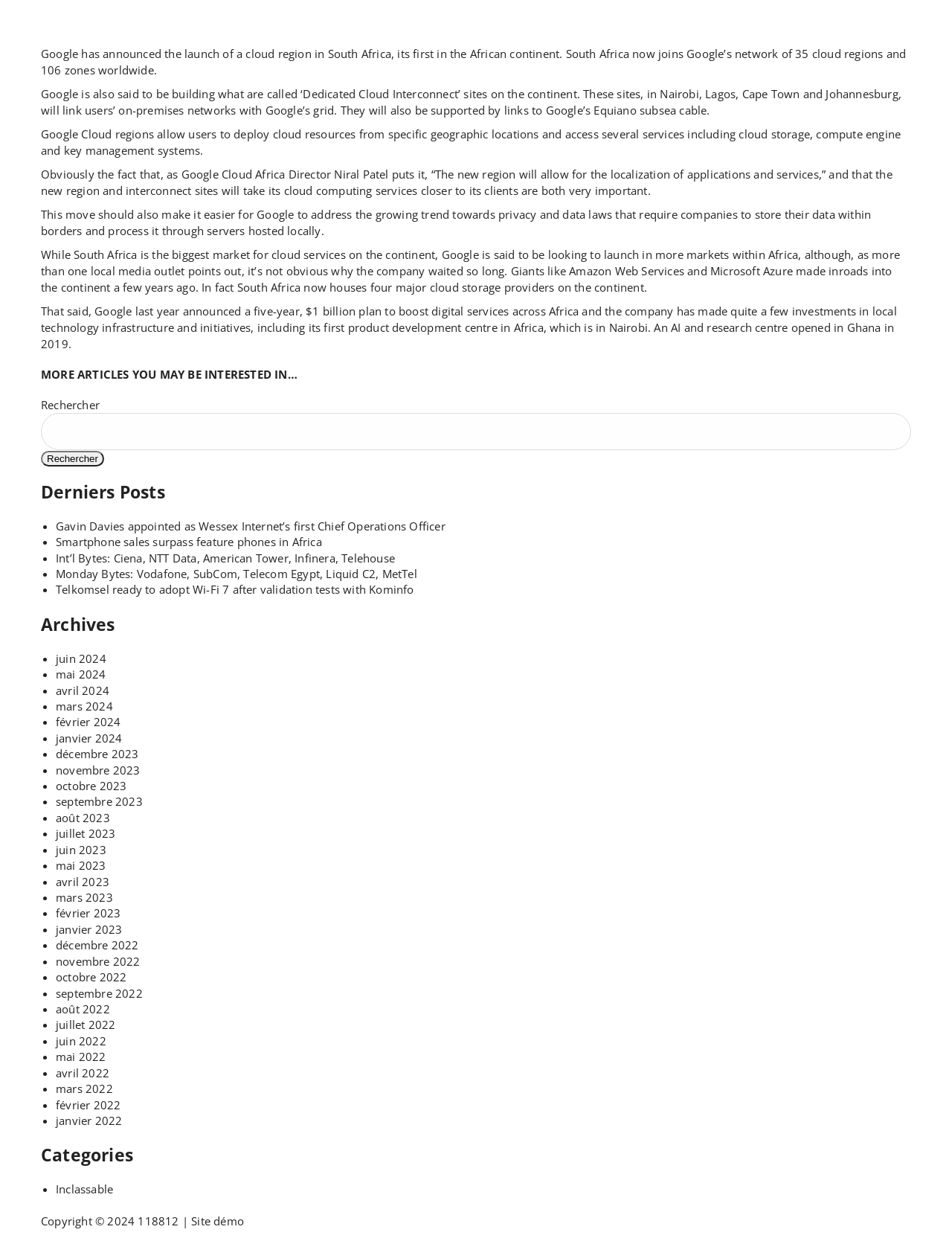How many major cloud storage providers are there in South Africa?
Provide a detailed and extensive answer to the question.

The article mentions that South Africa now houses four major cloud storage providers on the continent, including Google.